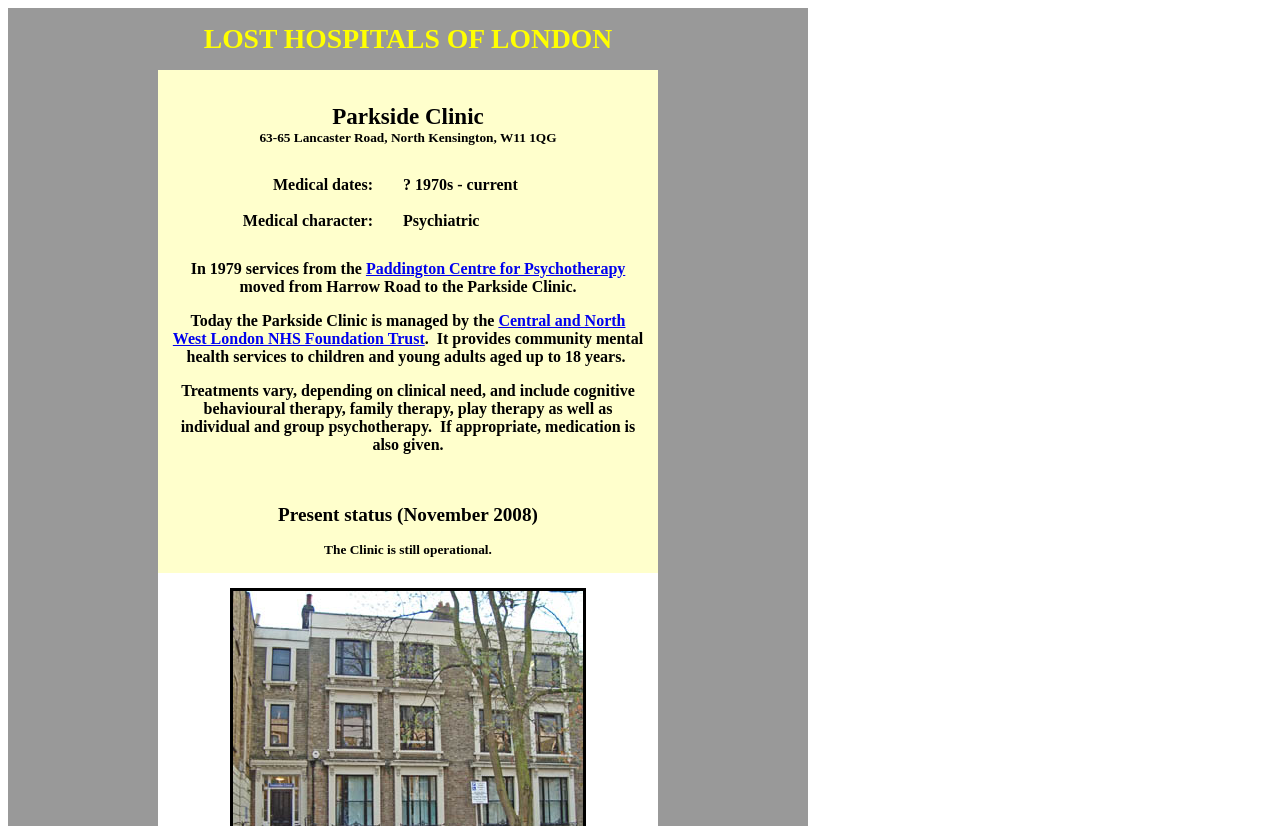Please give a short response to the question using one word or a phrase:
Who manages Parkside Clinic?

Central and North West London NHS Foundation Trust